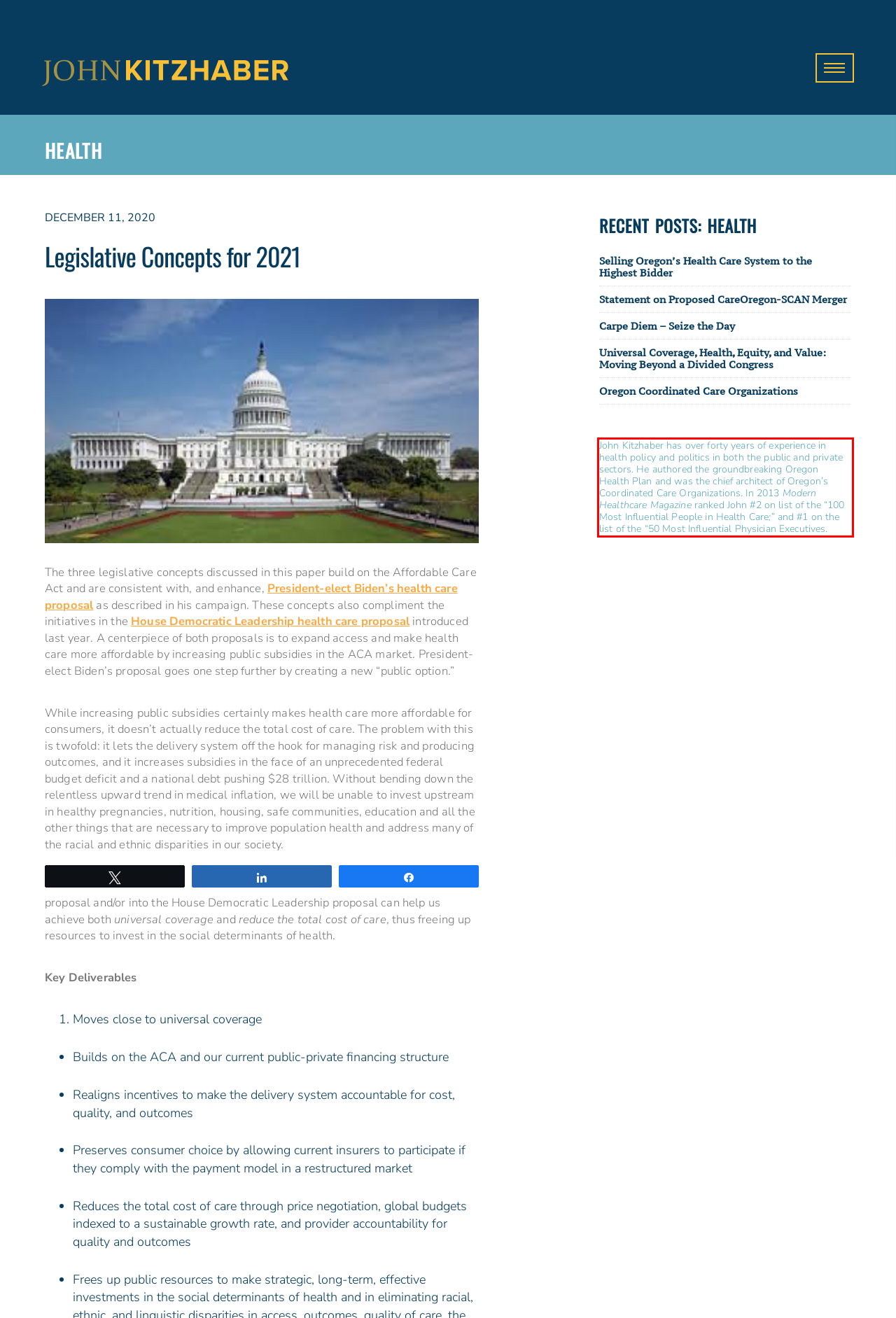Using OCR, extract the text content found within the red bounding box in the given webpage screenshot.

John Kitzhaber has over forty years of experience in health policy and politics in both the public and private sectors. He authored the groundbreaking Oregon Health Plan and was the chief architect of Oregon’s Coordinated Care Organizations. In 2013 Modern Healthcare Magazine ranked John #2 on list of the “100 Most Influential People in Health Care;” and #1 on the list of the “50 Most Influential Physician Executives.